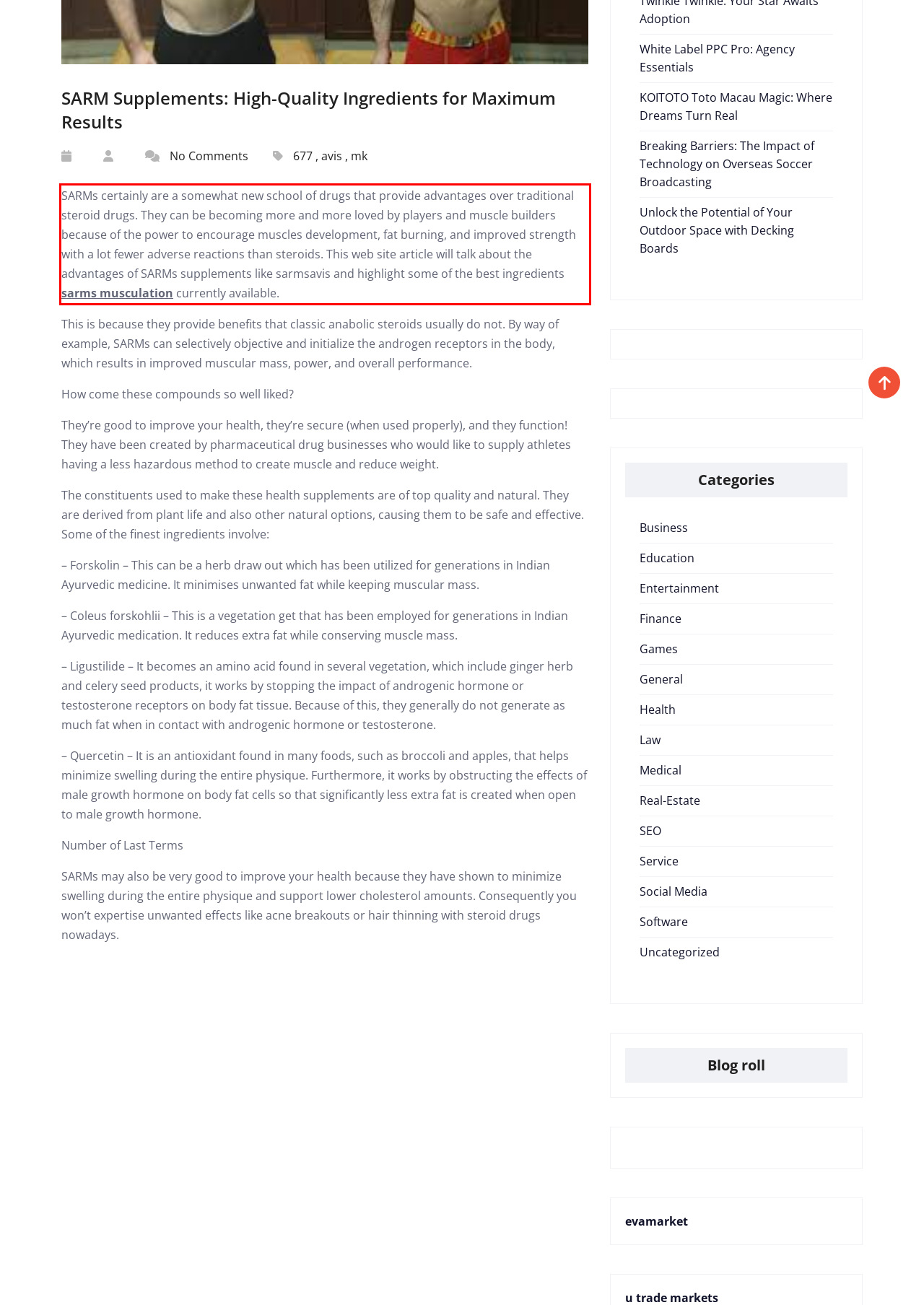Within the screenshot of a webpage, identify the red bounding box and perform OCR to capture the text content it contains.

SARMs certainly are a somewhat new school of drugs that provide advantages over traditional steroid drugs. They can be becoming more and more loved by players and muscle builders because of the power to encourage muscles development, fat burning, and improved strength with a lot fewer adverse reactions than steroids. This web site article will talk about the advantages of SARMs supplements like sarmsavis and highlight some of the best ingredients sarms musculation currently available.